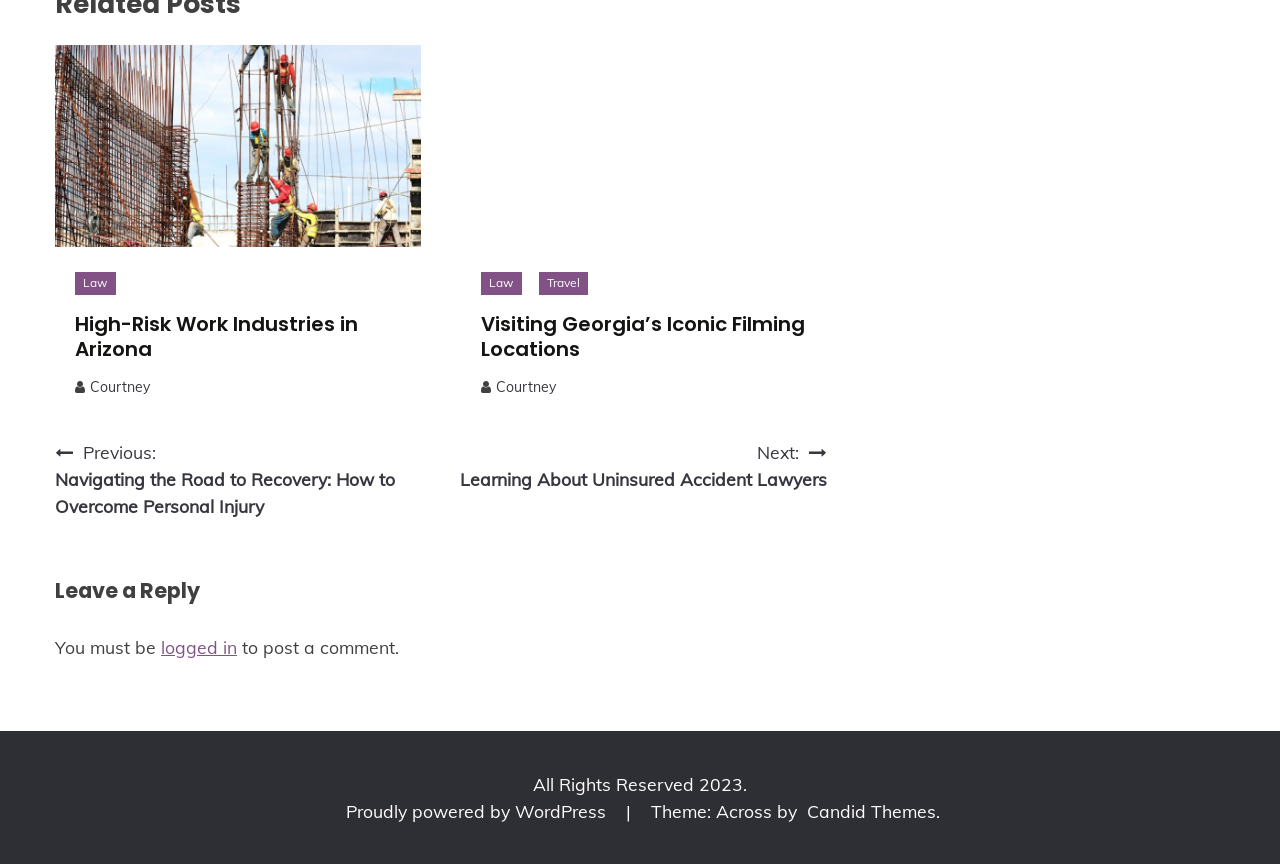Using the description: "Proudly powered by WordPress", identify the bounding box of the corresponding UI element in the screenshot.

[0.27, 0.926, 0.477, 0.951]